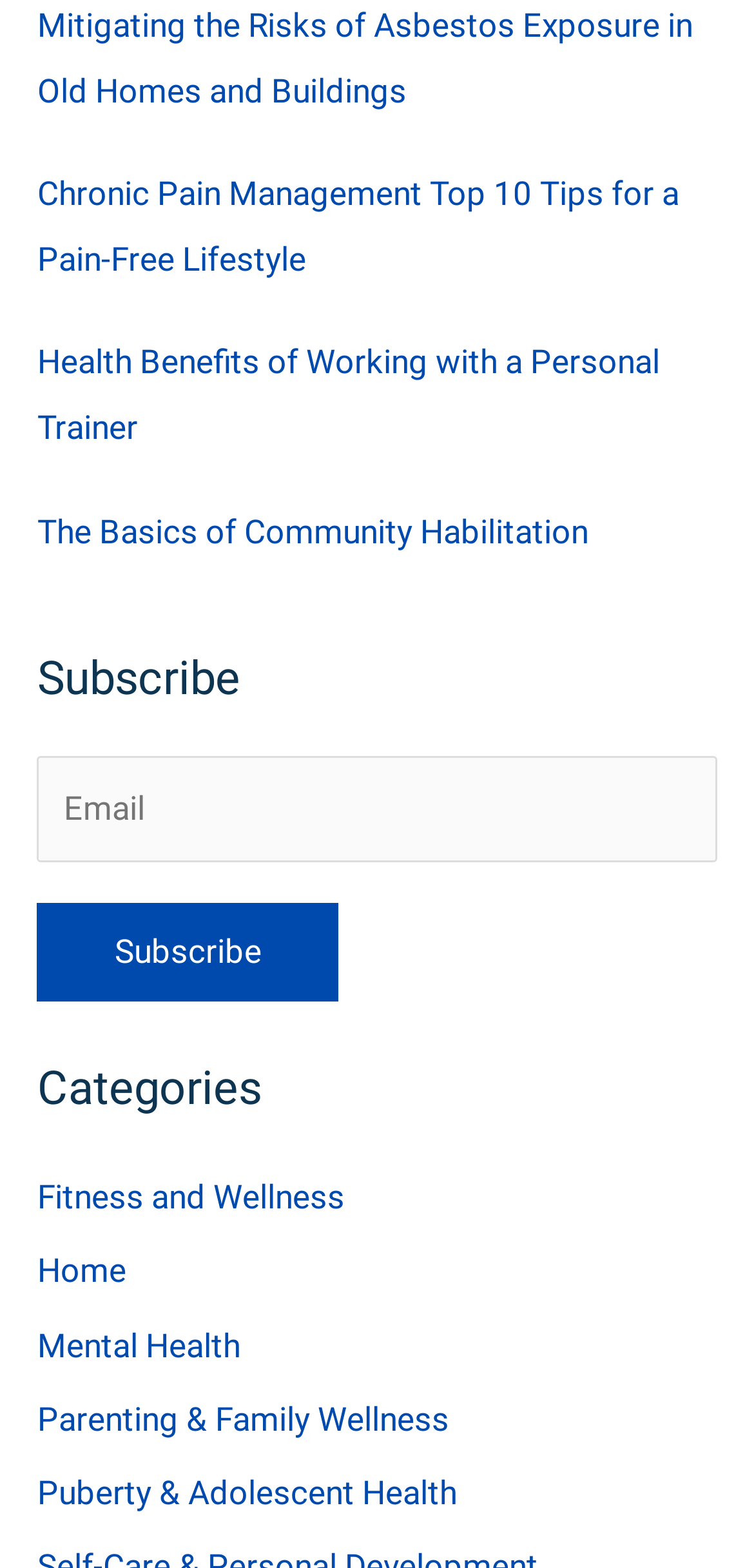Reply to the question with a single word or phrase:
What is the purpose of the form?

Contact form